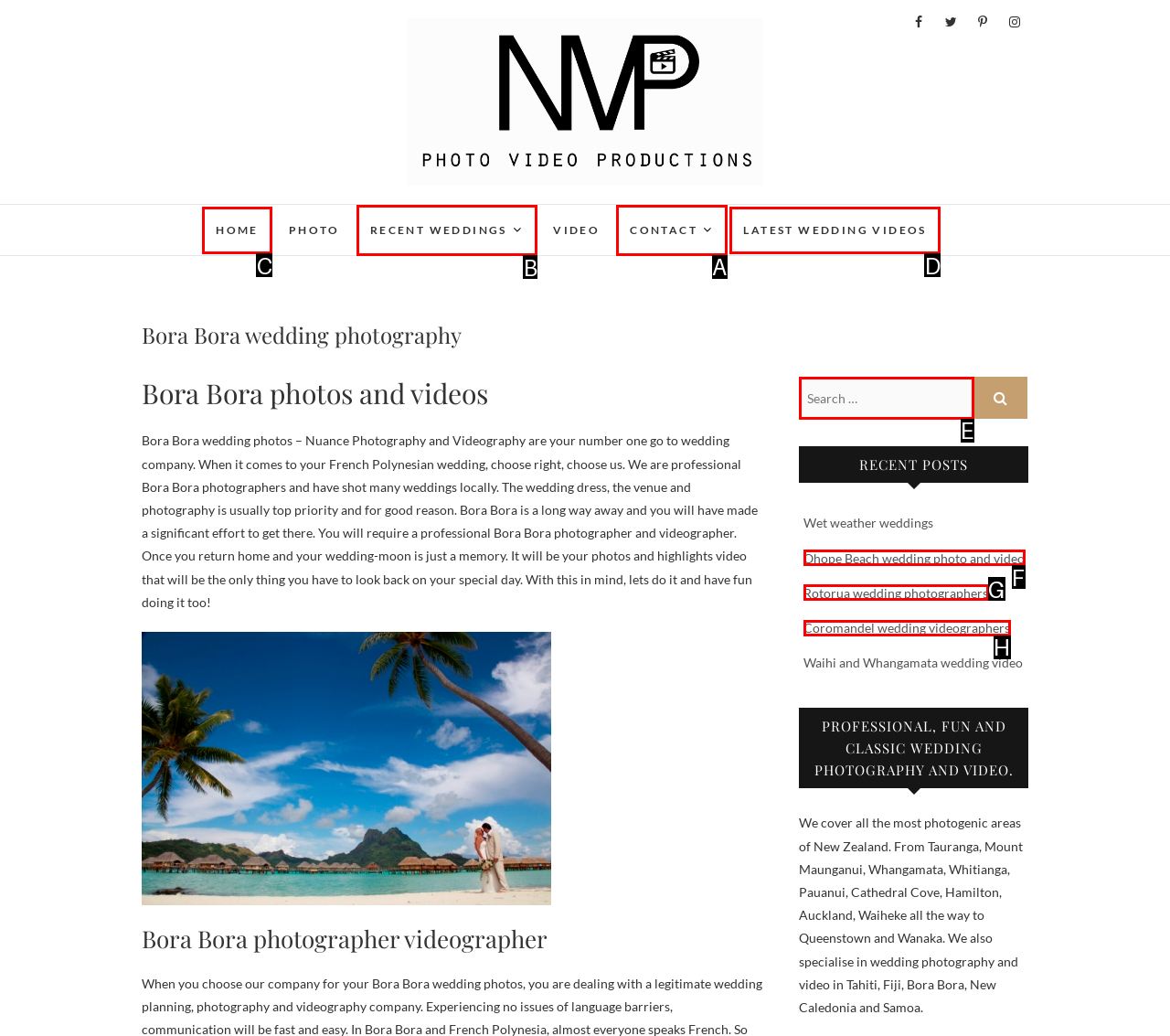Select the correct HTML element to complete the following task: View recent weddings
Provide the letter of the choice directly from the given options.

B